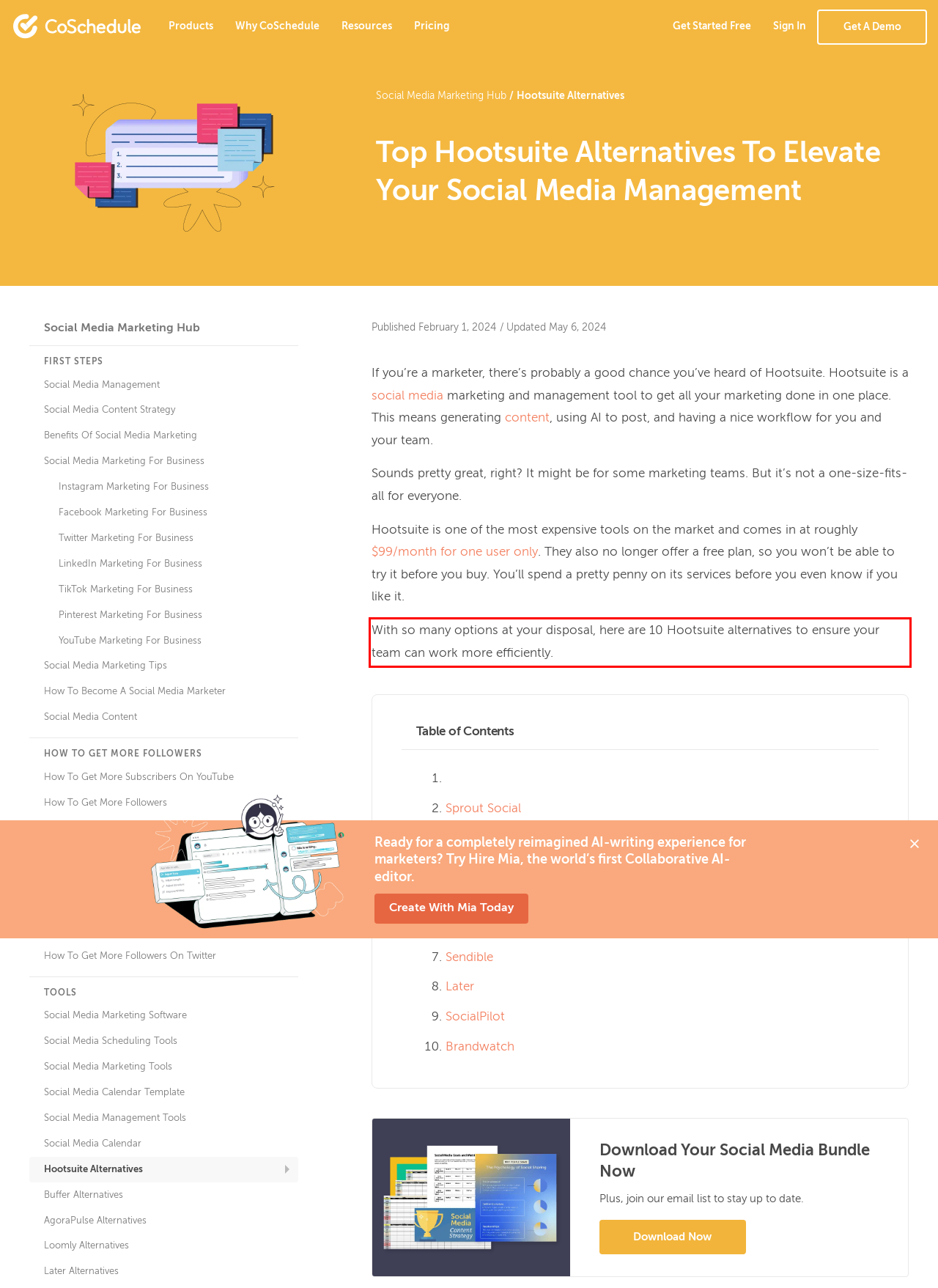Given a screenshot of a webpage with a red bounding box, extract the text content from the UI element inside the red bounding box.

With so many options at your disposal, here are 10 Hootsuite alternatives to ensure your team can work more efficiently.